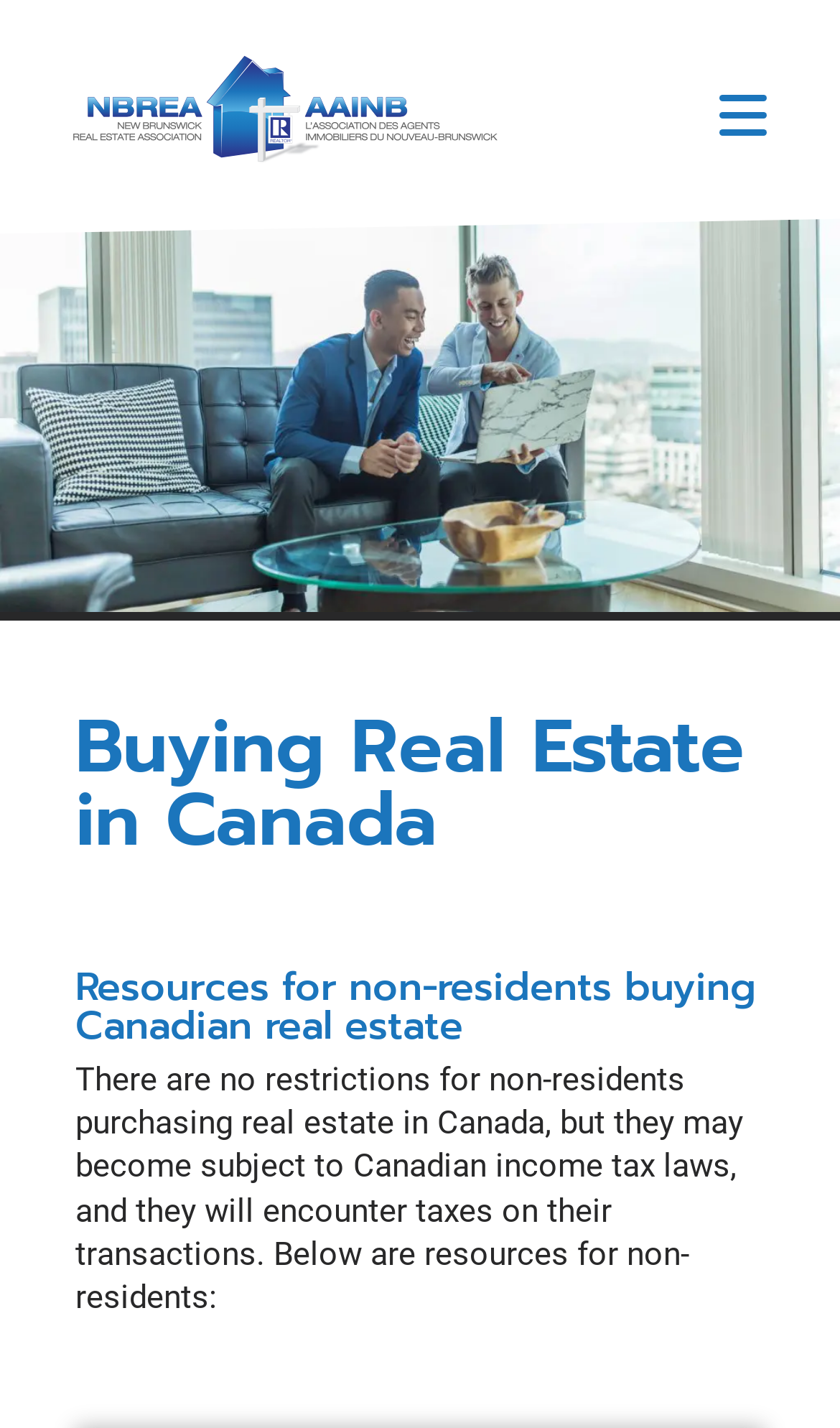Please answer the following question using a single word or phrase: 
What is the language of the 'FR' link?

French